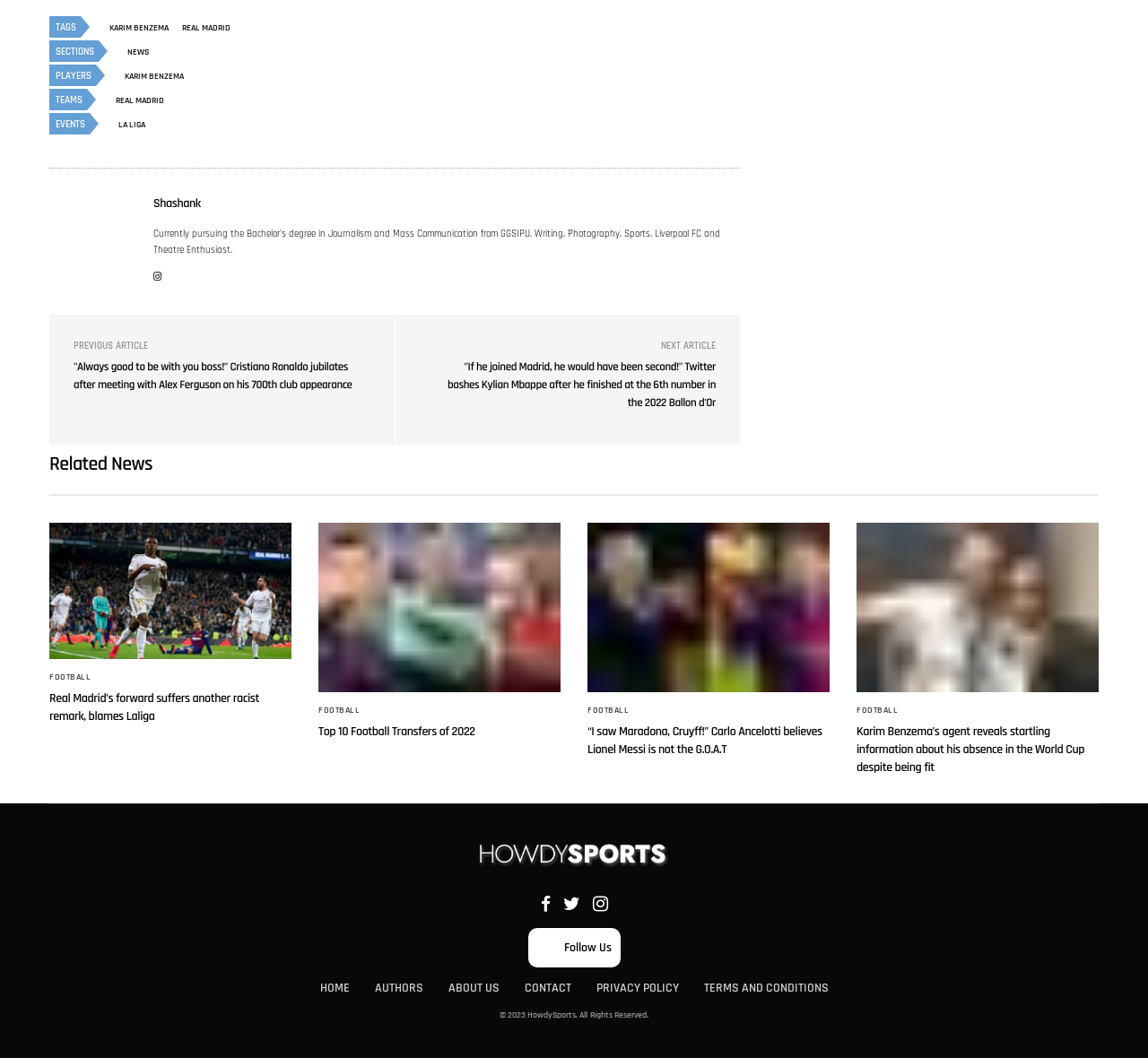Determine the bounding box coordinates of the element that should be clicked to execute the following command: "Read the article '“I saw Maradona, Cruyff!” Carlo Ancelotti believes Lionel Messi is not the G.O.A.T'".

[0.512, 0.684, 0.716, 0.716]